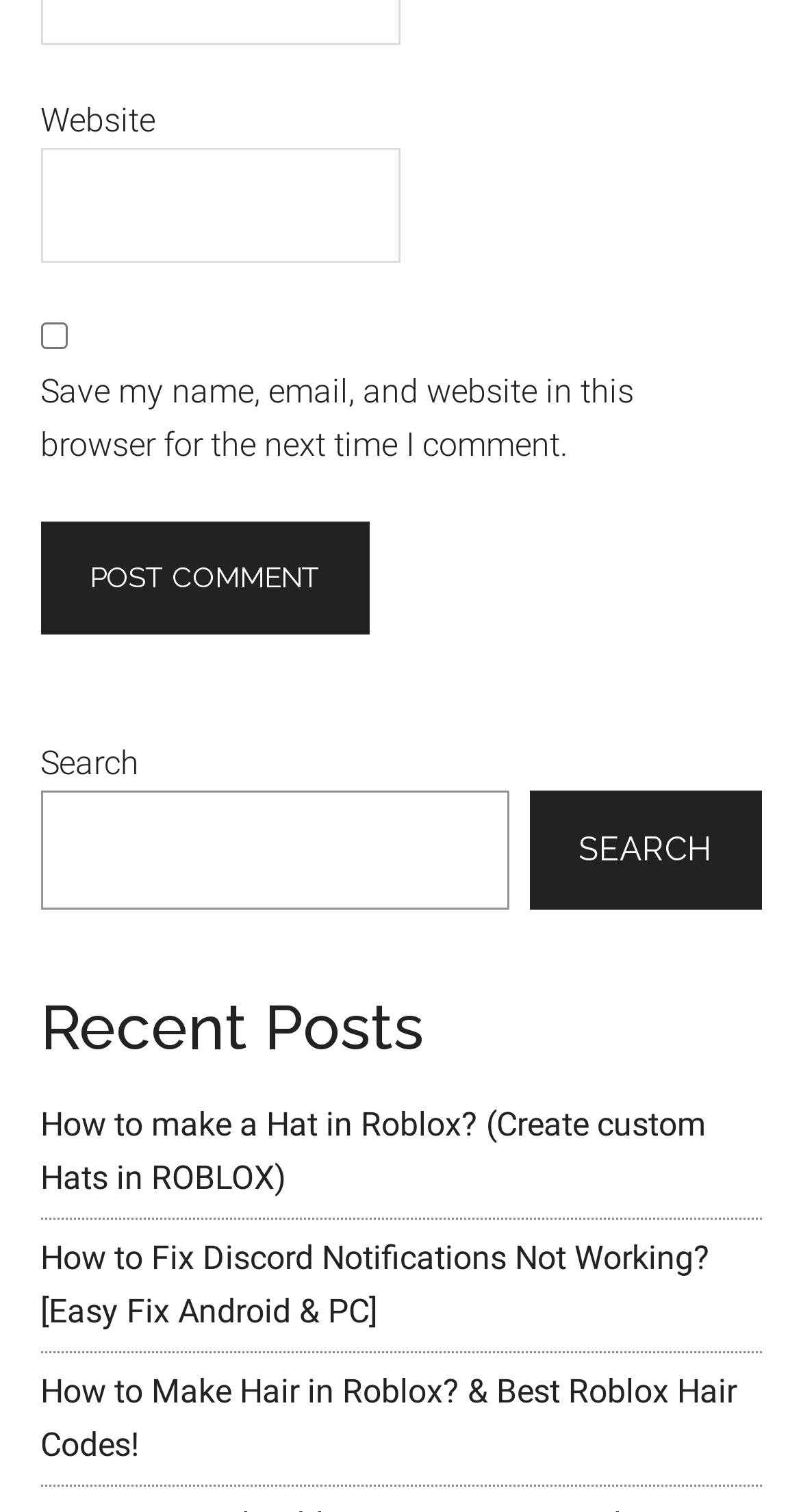What type of content is listed under 'Recent Posts'?
Using the image as a reference, deliver a detailed and thorough answer to the question.

The section labeled 'Recent Posts' contains a list of links with descriptive text, such as 'How to make a Hat in Roblox?' and 'How to Fix Discord Notifications Not Working?'. This suggests that the content listed under 'Recent Posts' is a collection of blog posts or articles.